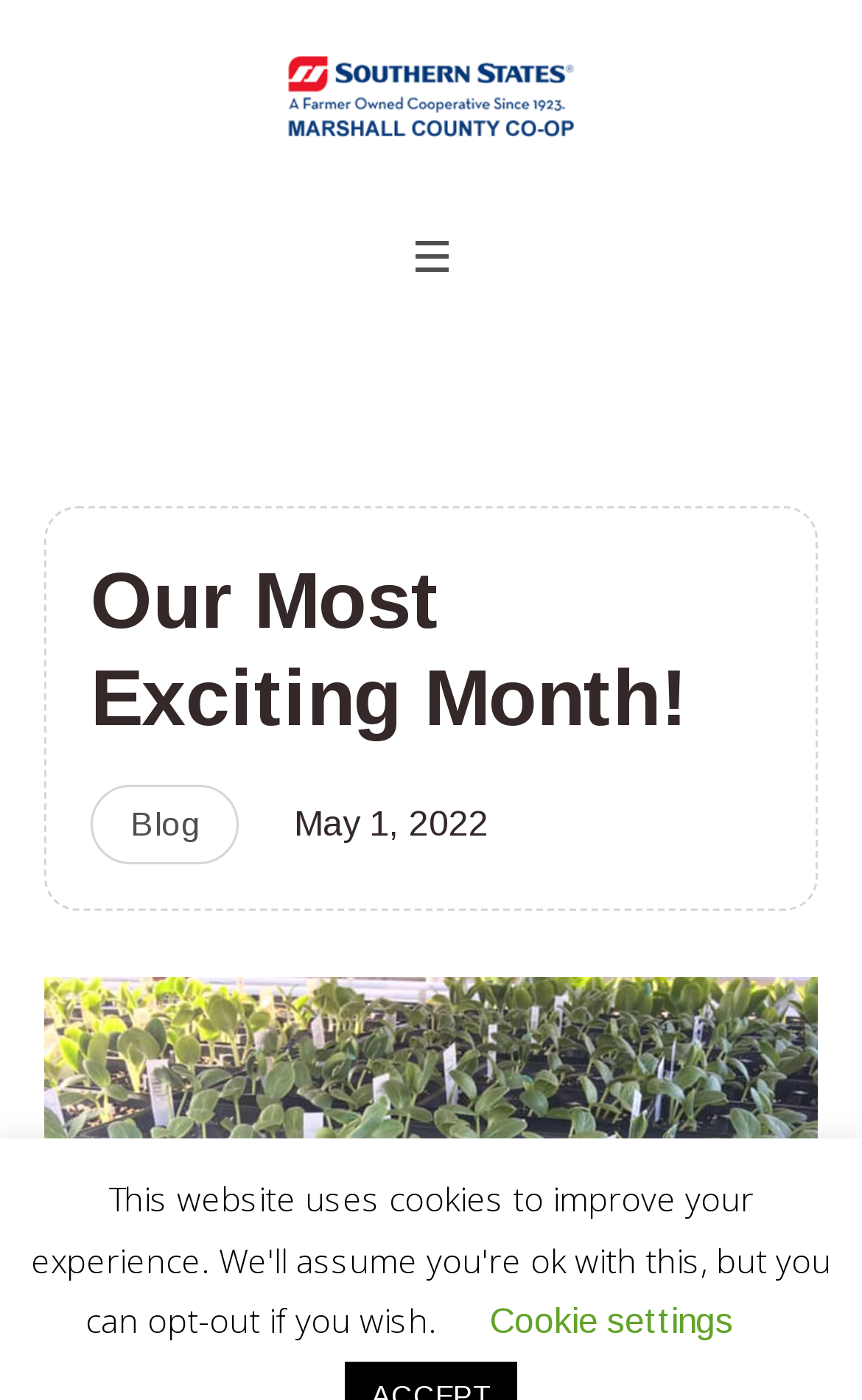What type of content is the webpage about?
Refer to the image and provide a one-word or short phrase answer.

Gardening